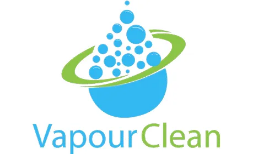What surrounds the blue drop shape in the logo?
Answer briefly with a single word or phrase based on the image.

Blue bubbles